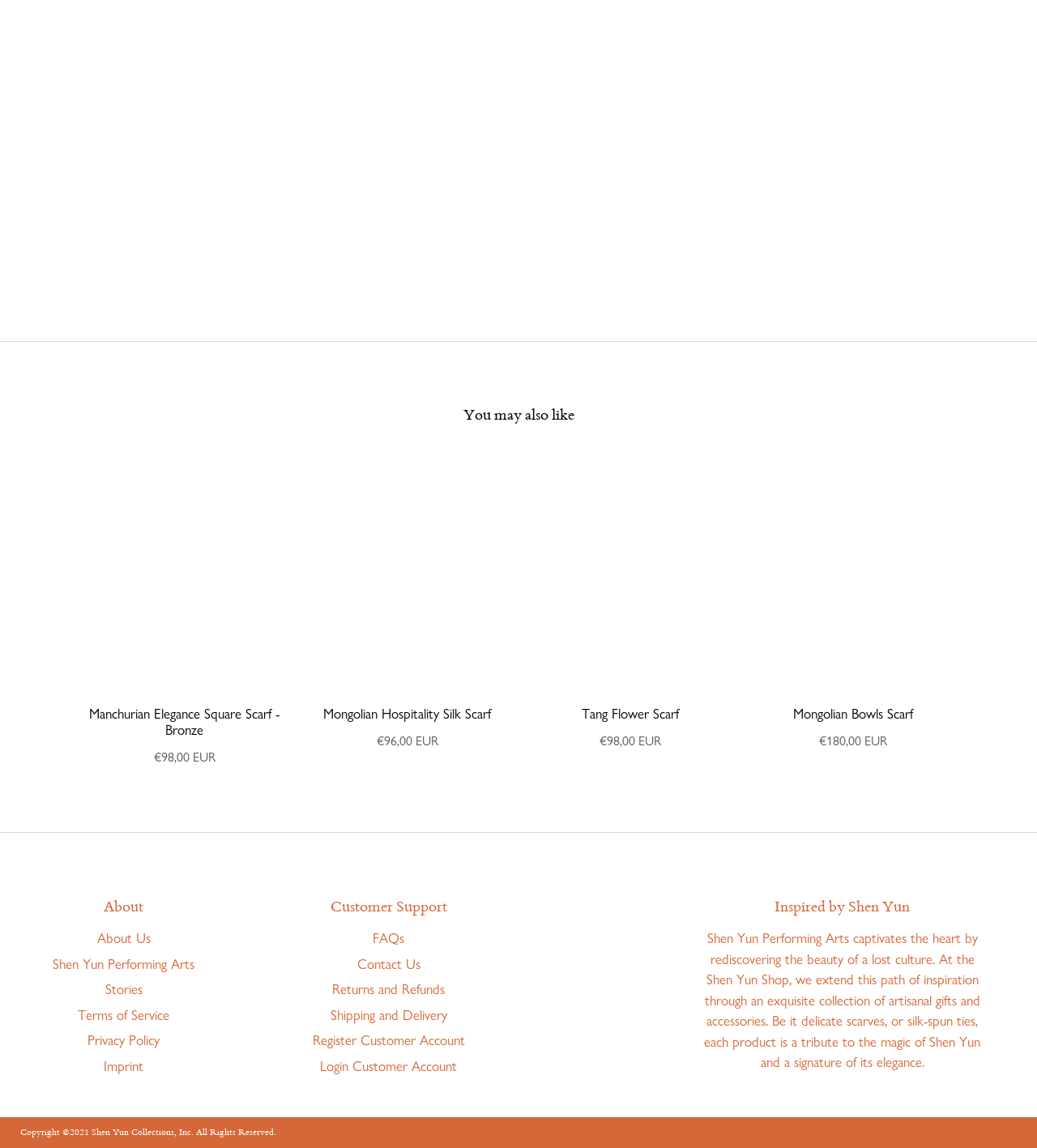Using the description: "Stories", determine the UI element's bounding box coordinates. Ensure the coordinates are in the format of four float numbers between 0 and 1, i.e., [left, top, right, bottom].

[0.051, 0.853, 0.188, 0.871]